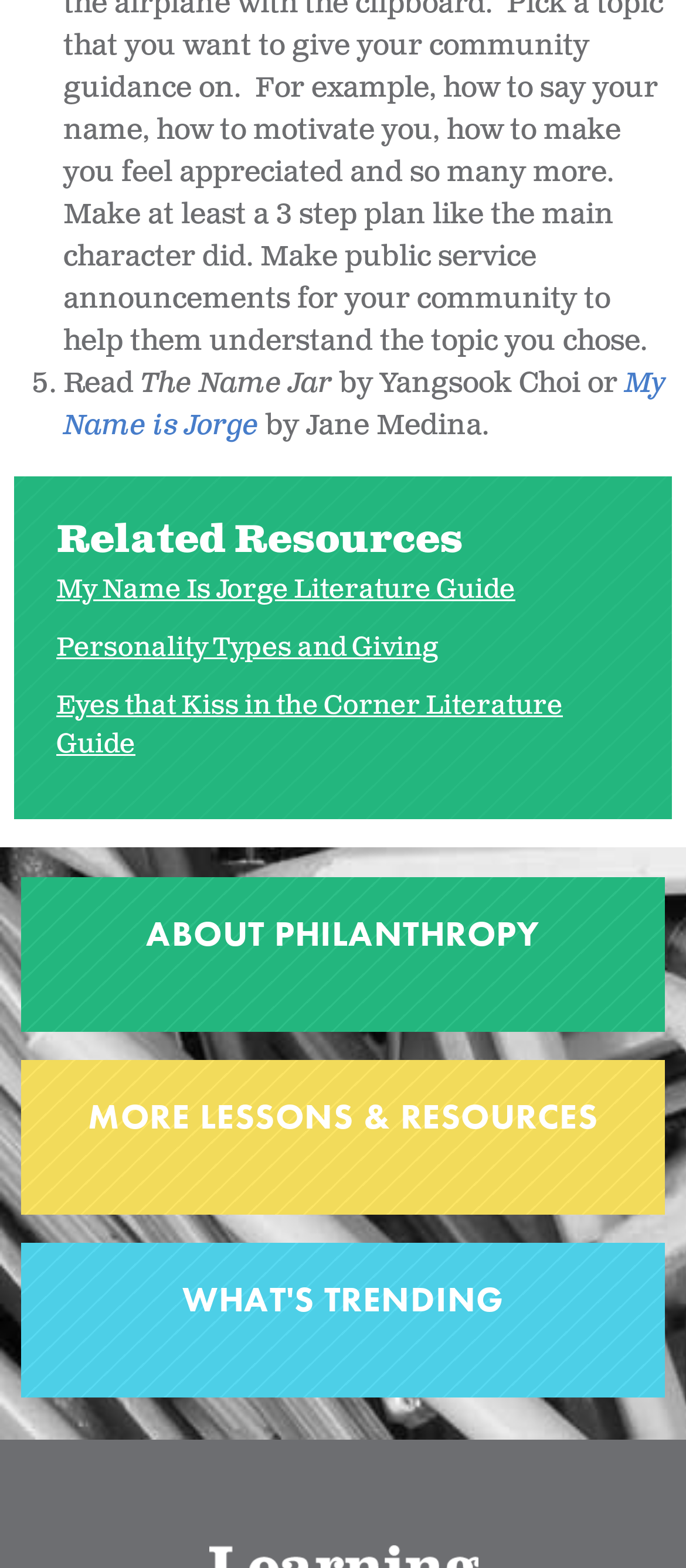Determine the bounding box coordinates of the element that should be clicked to execute the following command: "Check the terms and privacy policy agreement".

None